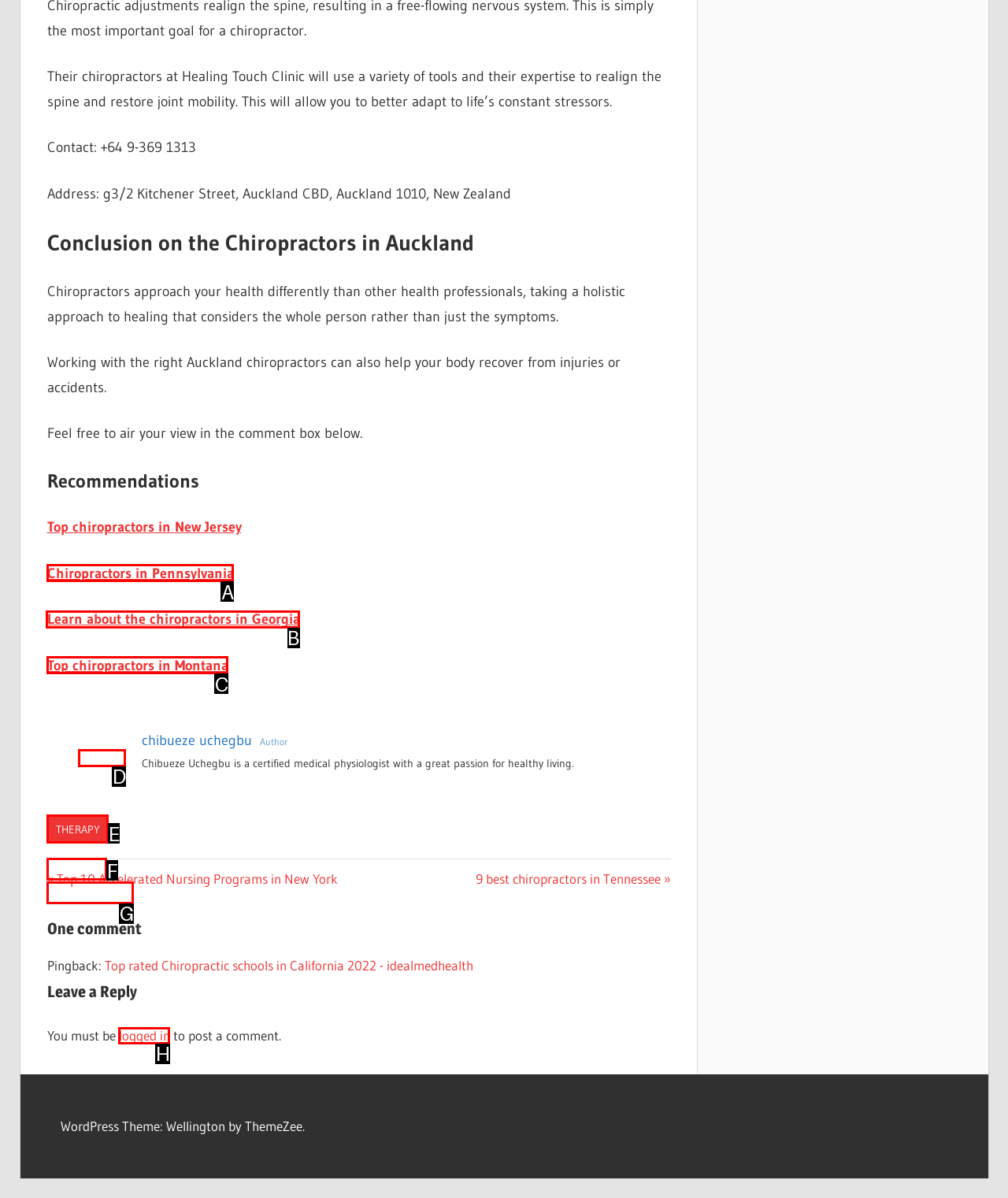Specify which UI element should be clicked to accomplish the task: Read about the chiropractors in Georgia. Answer with the letter of the correct choice.

B